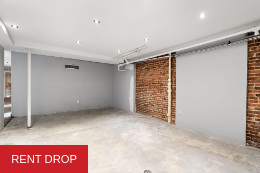What is the location of the room?
Please provide a comprehensive answer based on the visual information in the image.

The location of the room can be determined by reading the caption, which mentions that the room is located at 45-22 Pearson Street in Long Island City, NY.